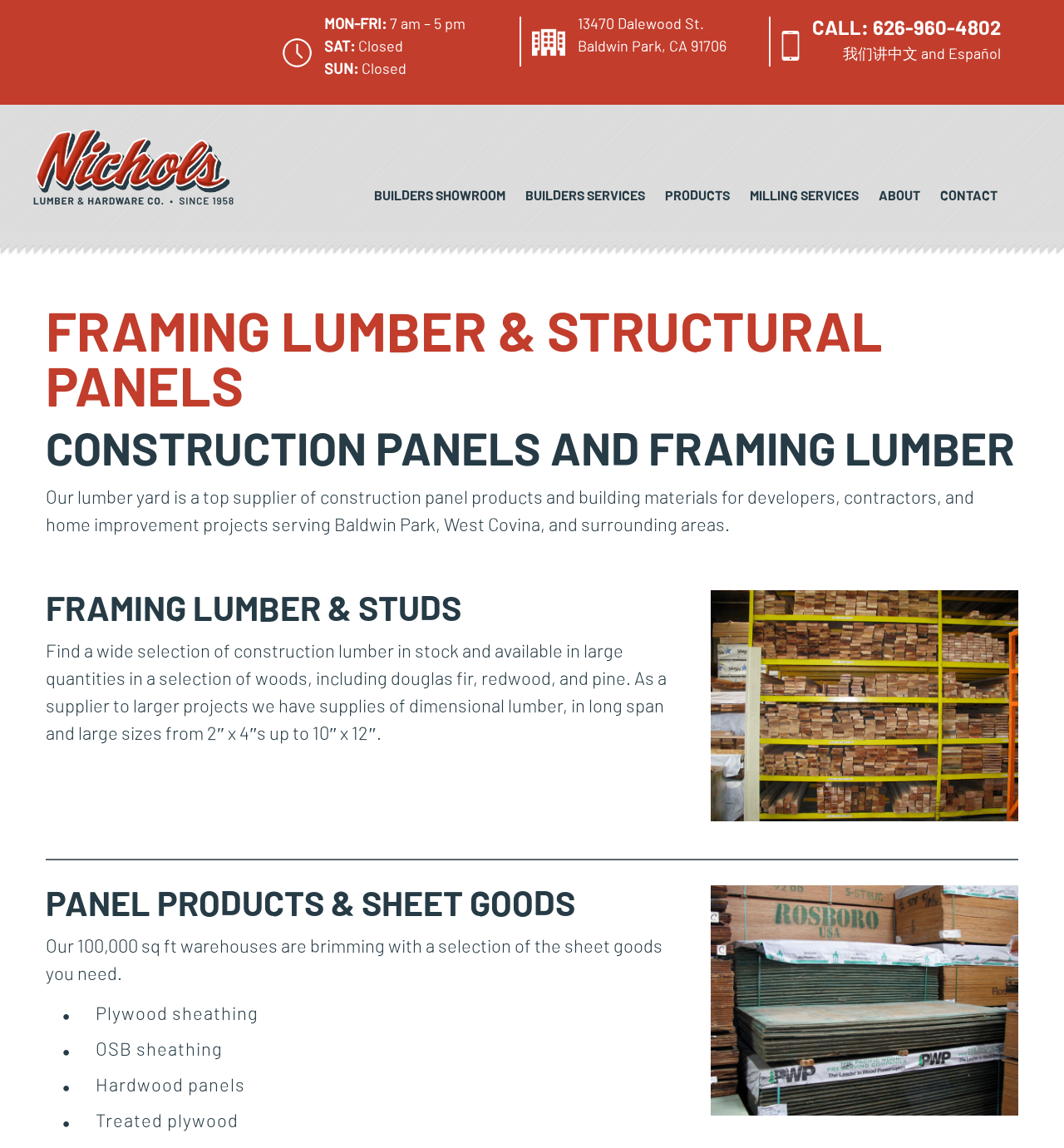Select the bounding box coordinates of the element I need to click to carry out the following instruction: "Check the business hours".

[0.305, 0.012, 0.363, 0.028]